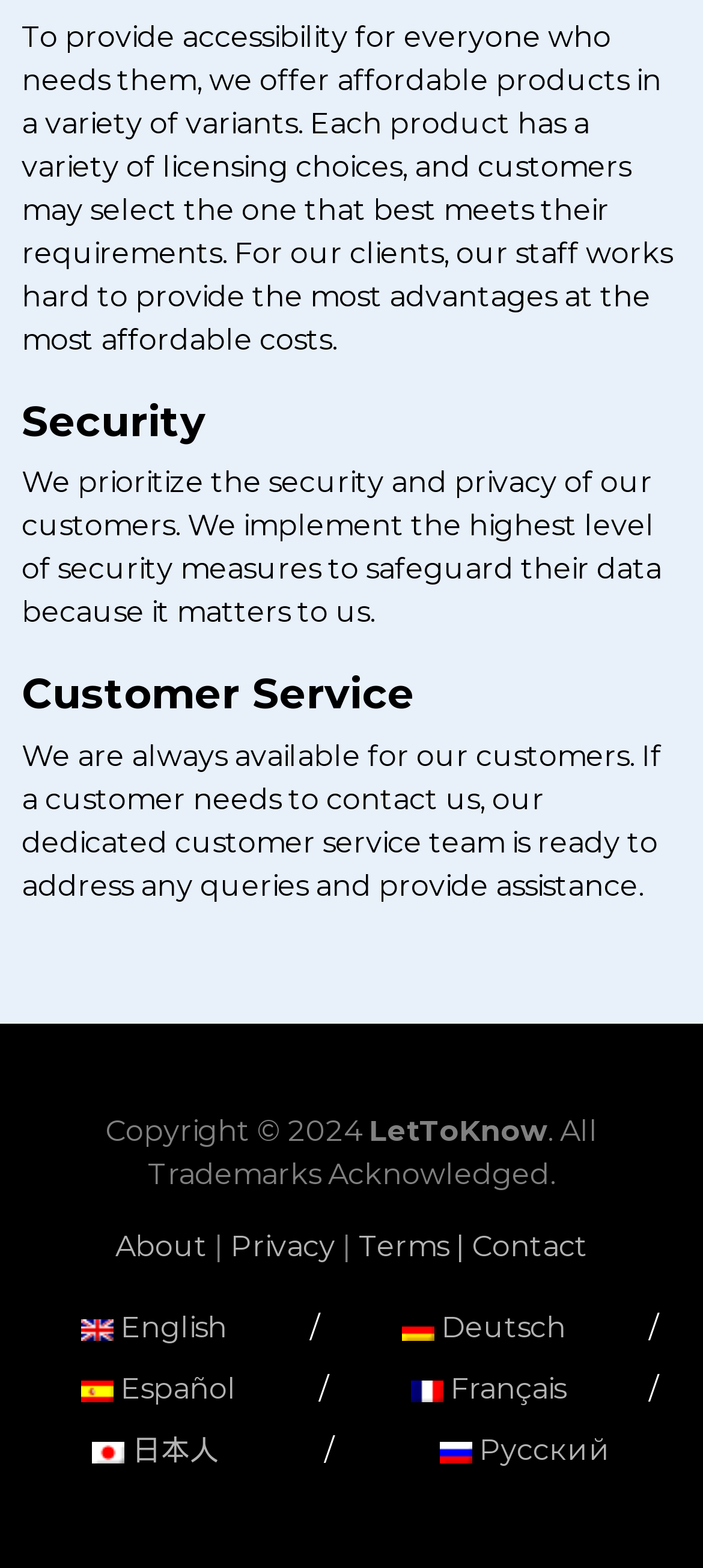Provide the bounding box coordinates of the UI element this sentence describes: "Terms |".

[0.51, 0.784, 0.672, 0.806]